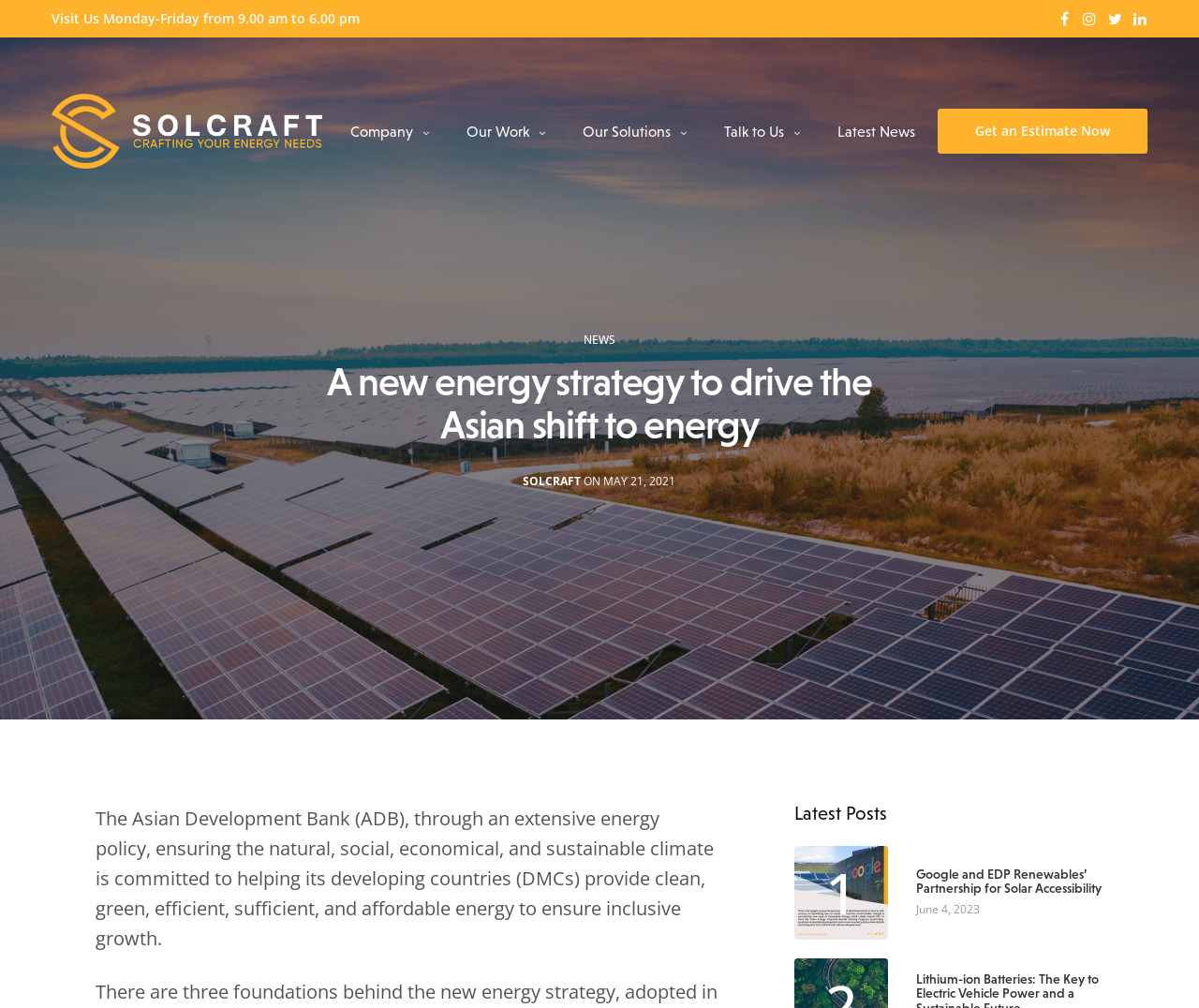Locate the bounding box coordinates of the clickable part needed for the task: "Click on the JG WALL link".

None